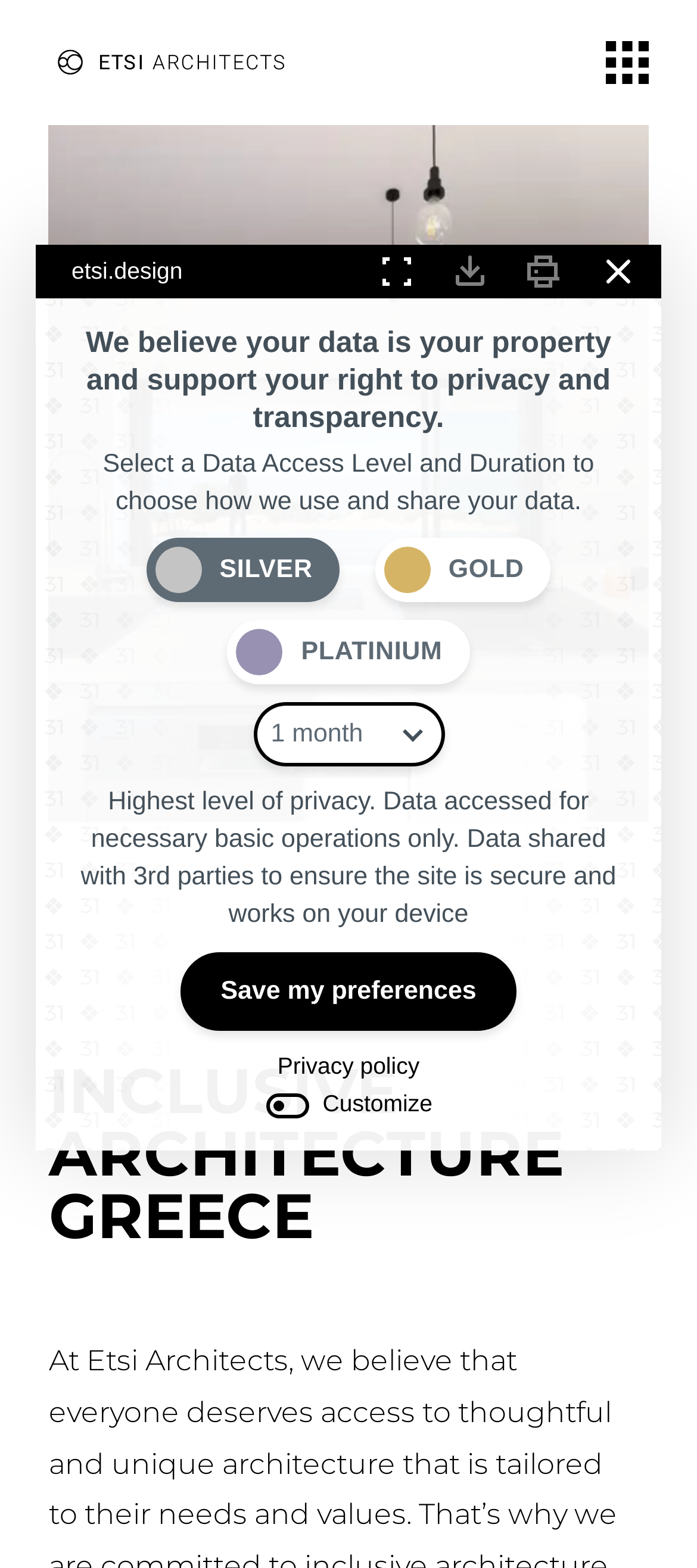What are the three data access levels provided?
Answer the question with just one word or phrase using the image.

Silver, Gold, Platinium